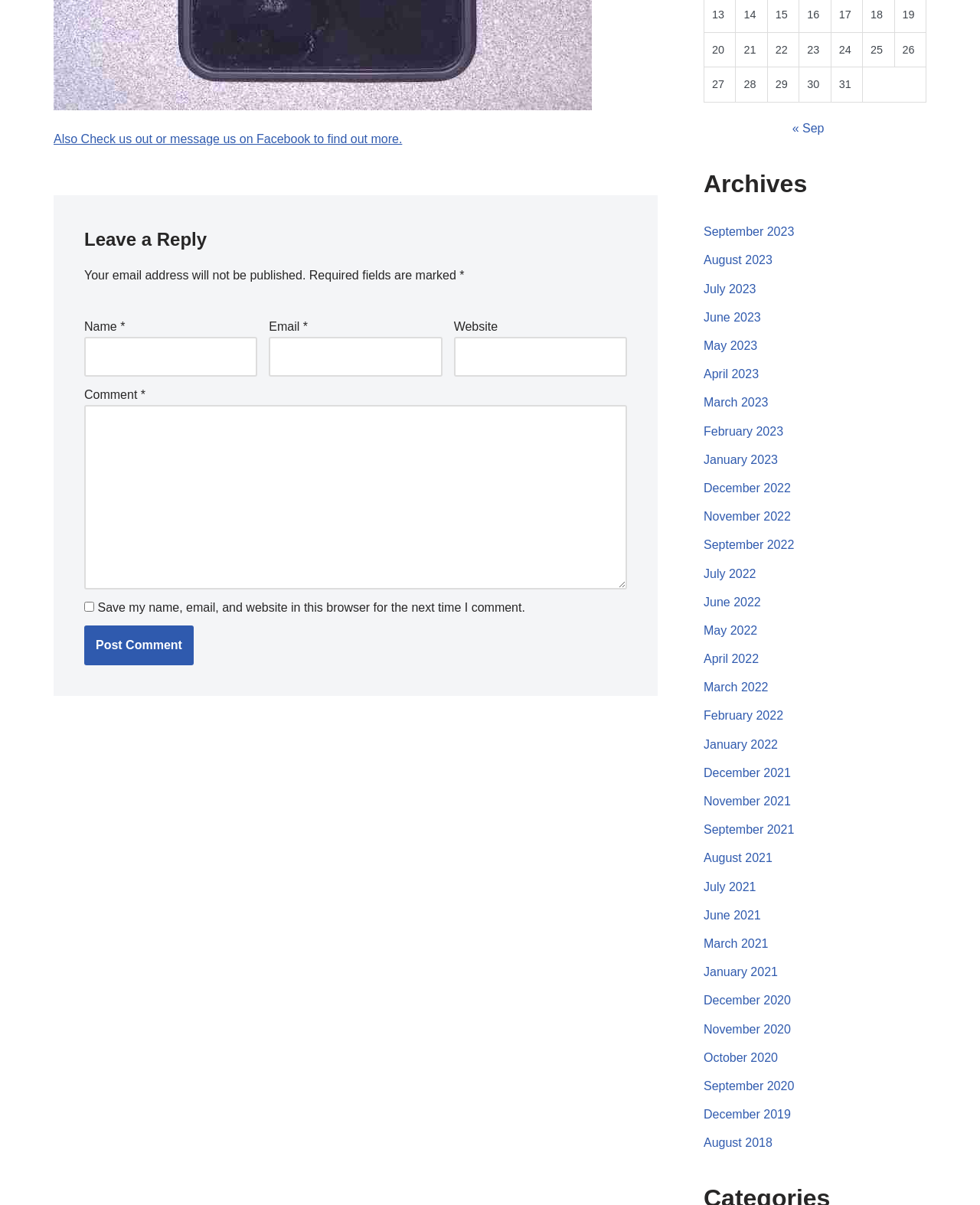Provide the bounding box coordinates in the format (top-left x, top-left y, bottom-right x, bottom-right y). All values are floating point numbers between 0 and 1. Determine the bounding box coordinate of the UI element described as: parent_node: Website name="url"

[0.463, 0.28, 0.64, 0.312]